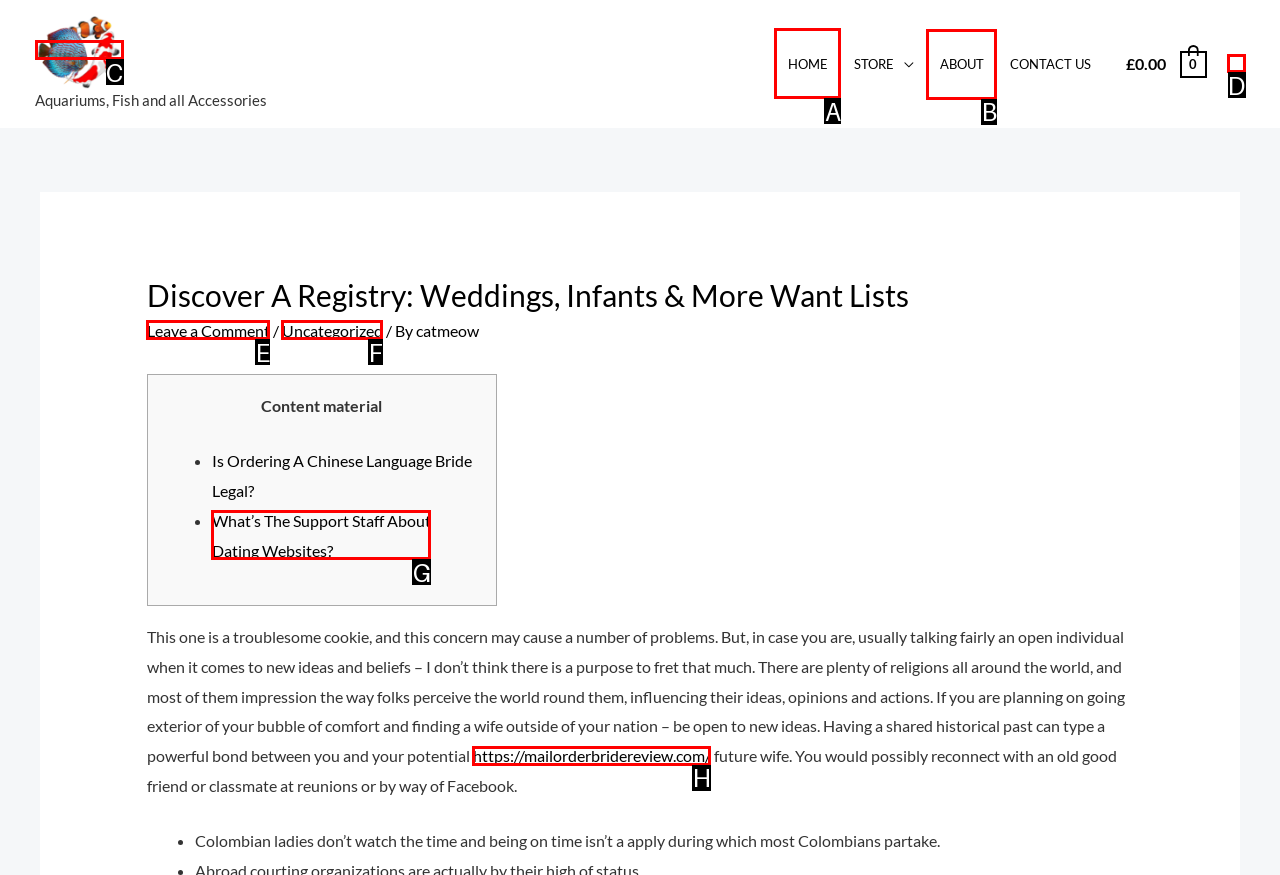Indicate which red-bounded element should be clicked to perform the task: Click on the 'HOME' link Answer with the letter of the correct option.

A